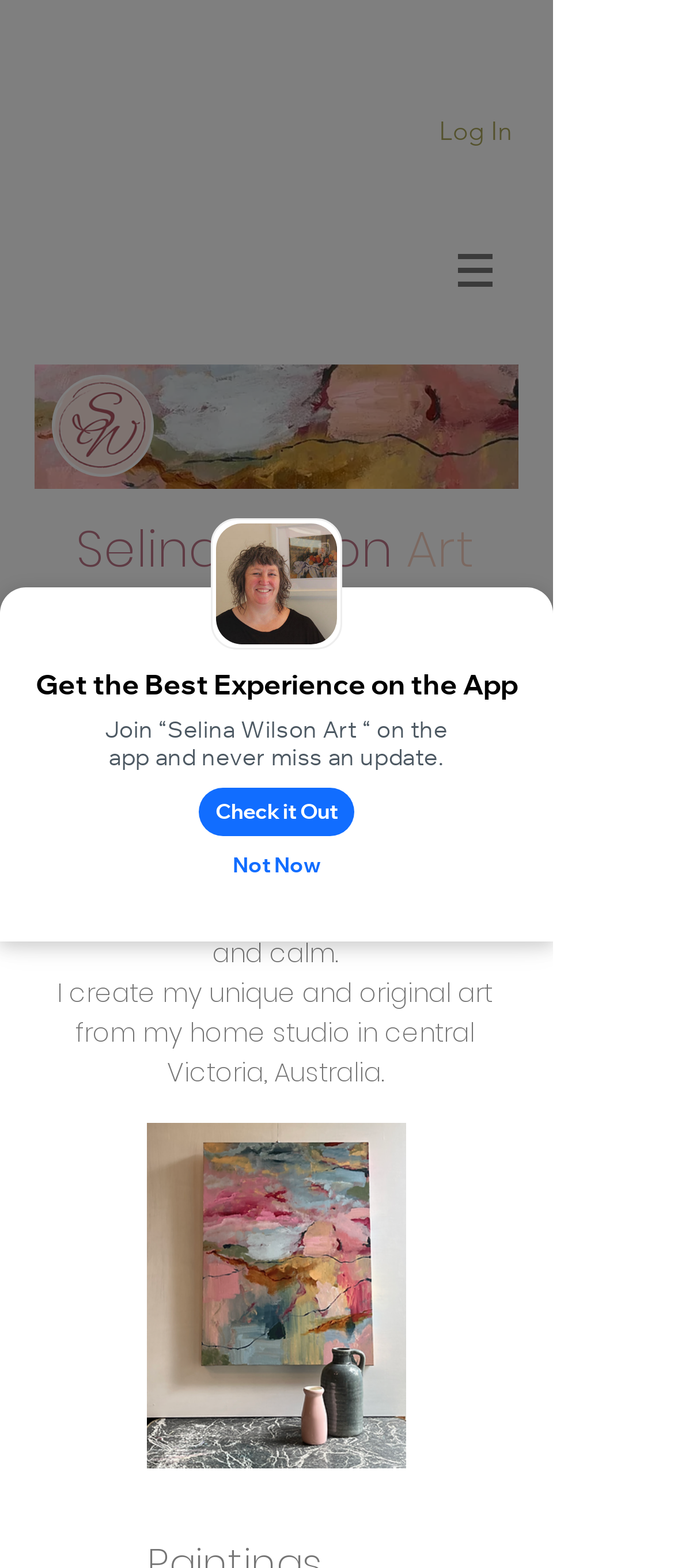Provide the bounding box coordinates of the HTML element this sentence describes: "Facebook". The bounding box coordinates consist of four float numbers between 0 and 1, i.e., [left, top, right, bottom].

[0.547, 0.535, 0.821, 0.6]